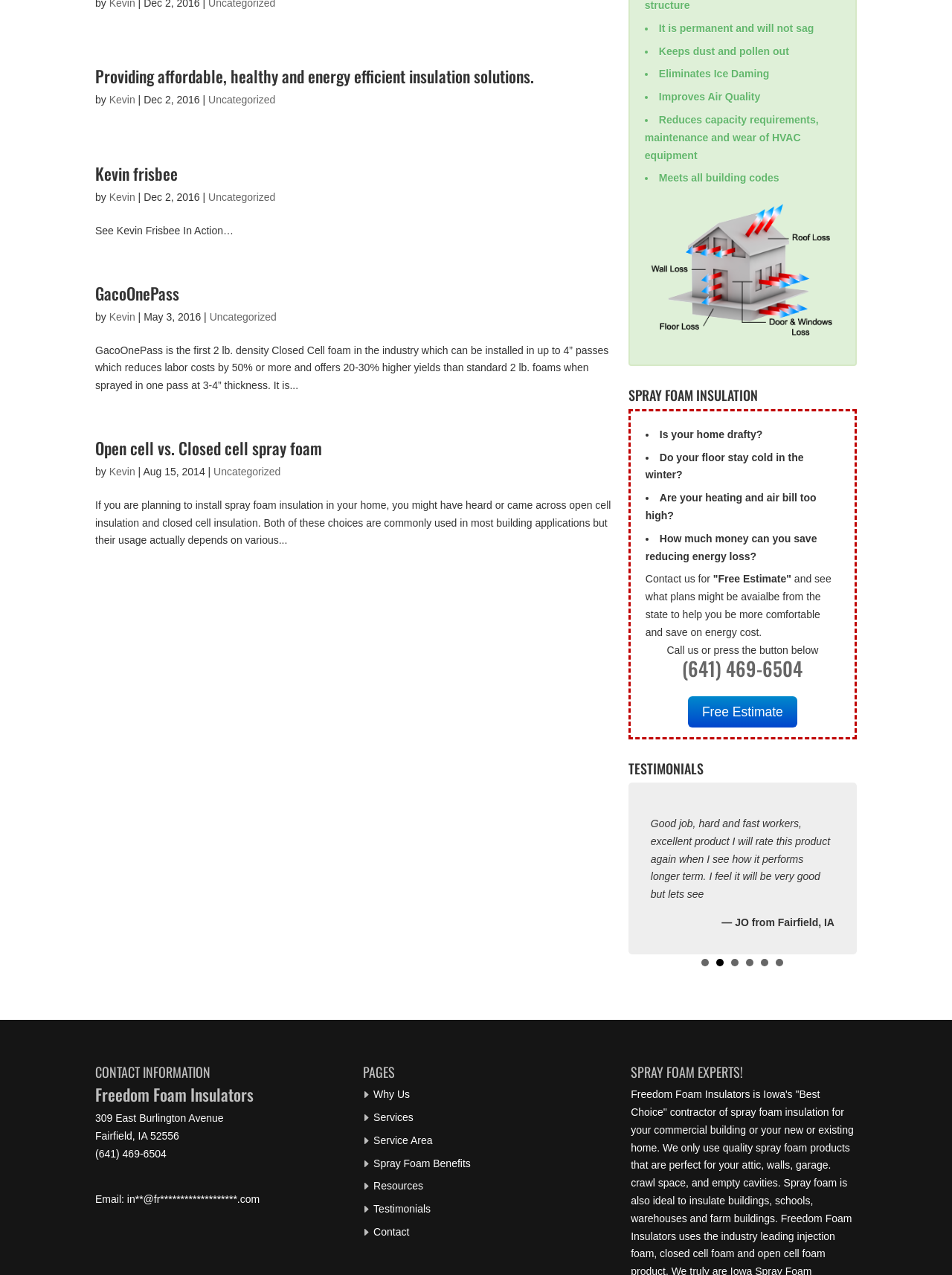Mark the bounding box of the element that matches the following description: "Service Area".

[0.392, 0.806, 0.454, 0.816]